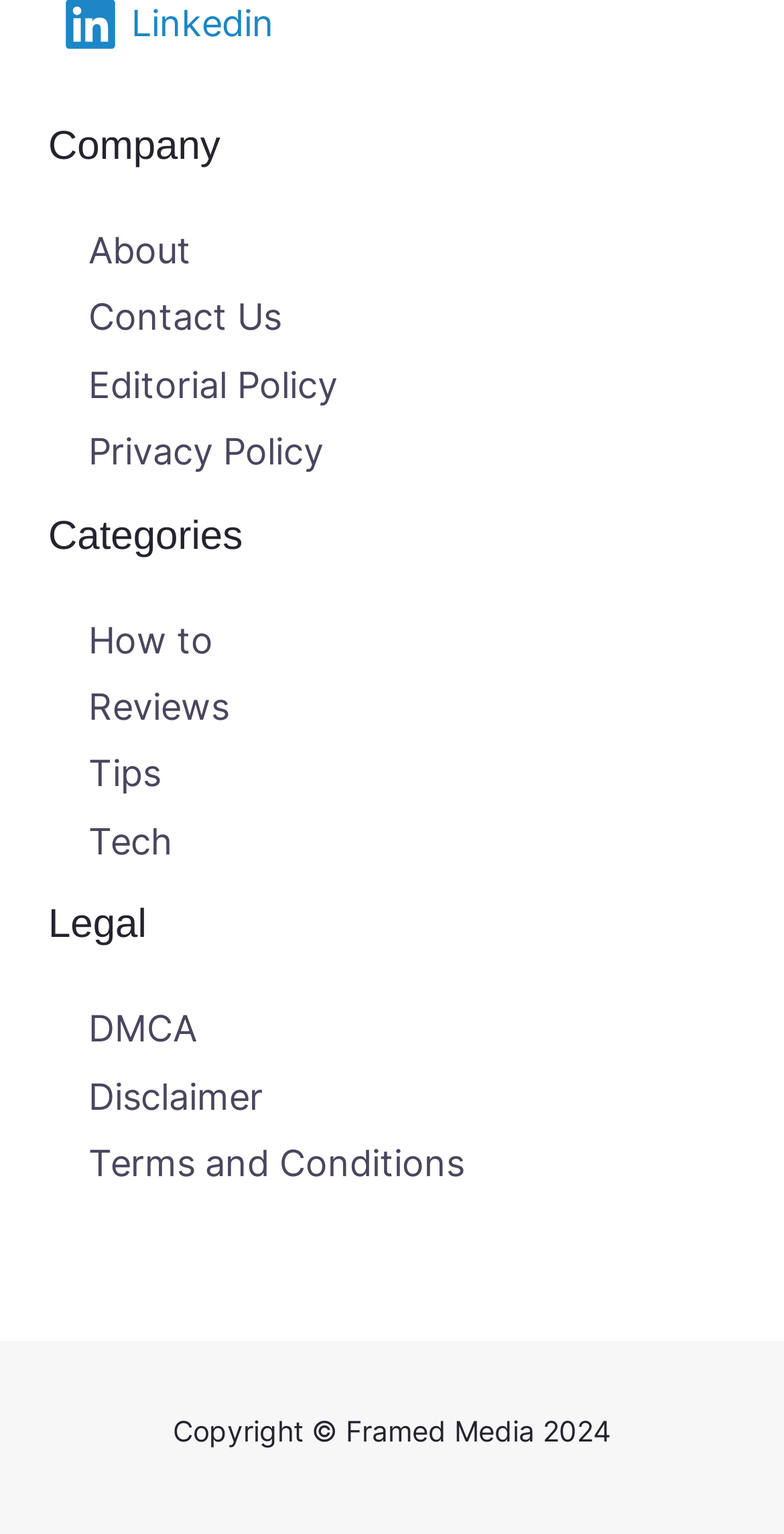Please provide a brief answer to the question using only one word or phrase: 
How many links are in the Company section?

4